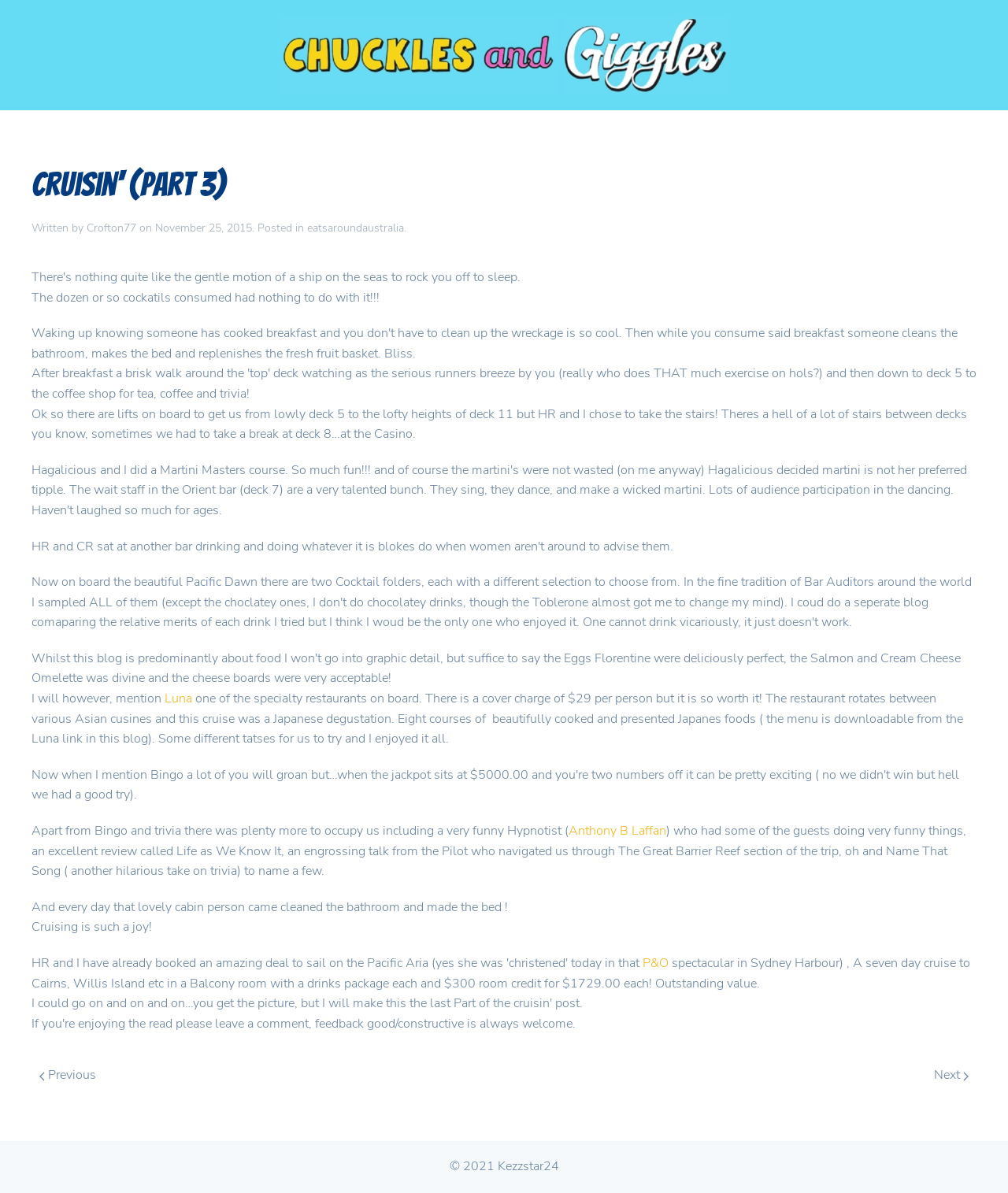Provide a comprehensive description of the webpage.

This webpage is a blog post titled "Cruisin' (Part 3) - Chuckles and Giggles" written by Crofton77. At the top, there is a link to go "Back to home" accompanied by an image with the same name. Below this, the article begins with a heading displaying the title, followed by the author's name and the date of publication, November 25, 2015.

The main content of the article is divided into several paragraphs. The first paragraph starts with a humorous statement about sleeping on a ship, followed by a sentence about consuming cockatils. The next paragraph describes waking up to a cooked breakfast. 

Further down, there are several paragraphs discussing the author's experience on a cruise ship. They mention taking the stairs instead of the lifts, visiting the Casino, and dining at a specialty restaurant called Luna, which offers a Japanese degustation menu. The author also mentions attending various onboard activities, including a hypnotist show, trivia, and a talk by the ship's pilot.

The article concludes with the author expressing their joy of cruising and mentioning the excellent value of their P&O cruise package. At the bottom of the page, there are links to navigate to the previous or next post, accompanied by small images. Finally, there is a copyright notice stating "© 2021 Kezzstar24" at the very bottom of the page.